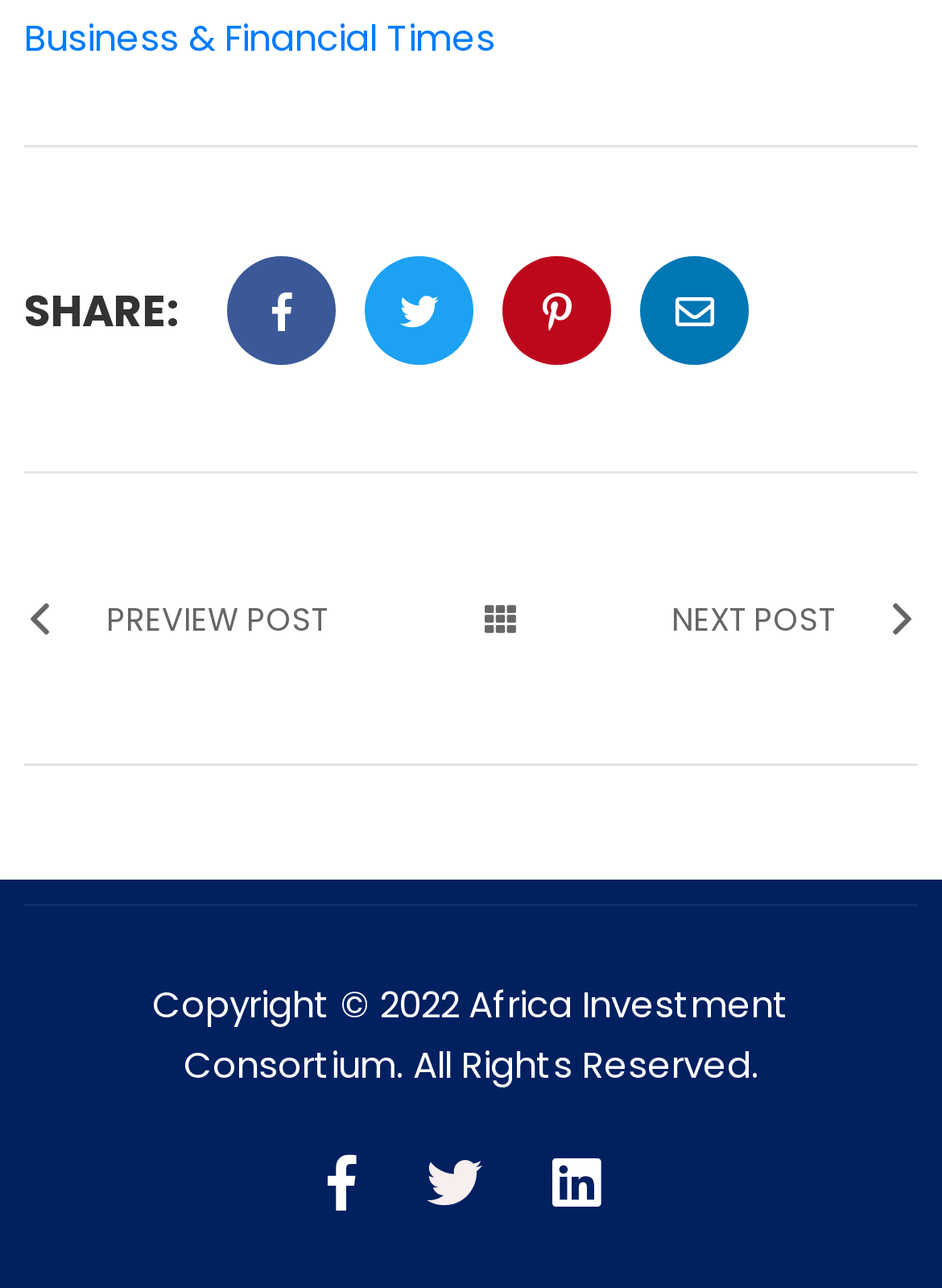Provide the bounding box coordinates for the UI element described in this sentence: "NEXT POST". The coordinates should be four float values between 0 and 1, i.e., [left, top, right, bottom].

[0.713, 0.459, 0.974, 0.506]